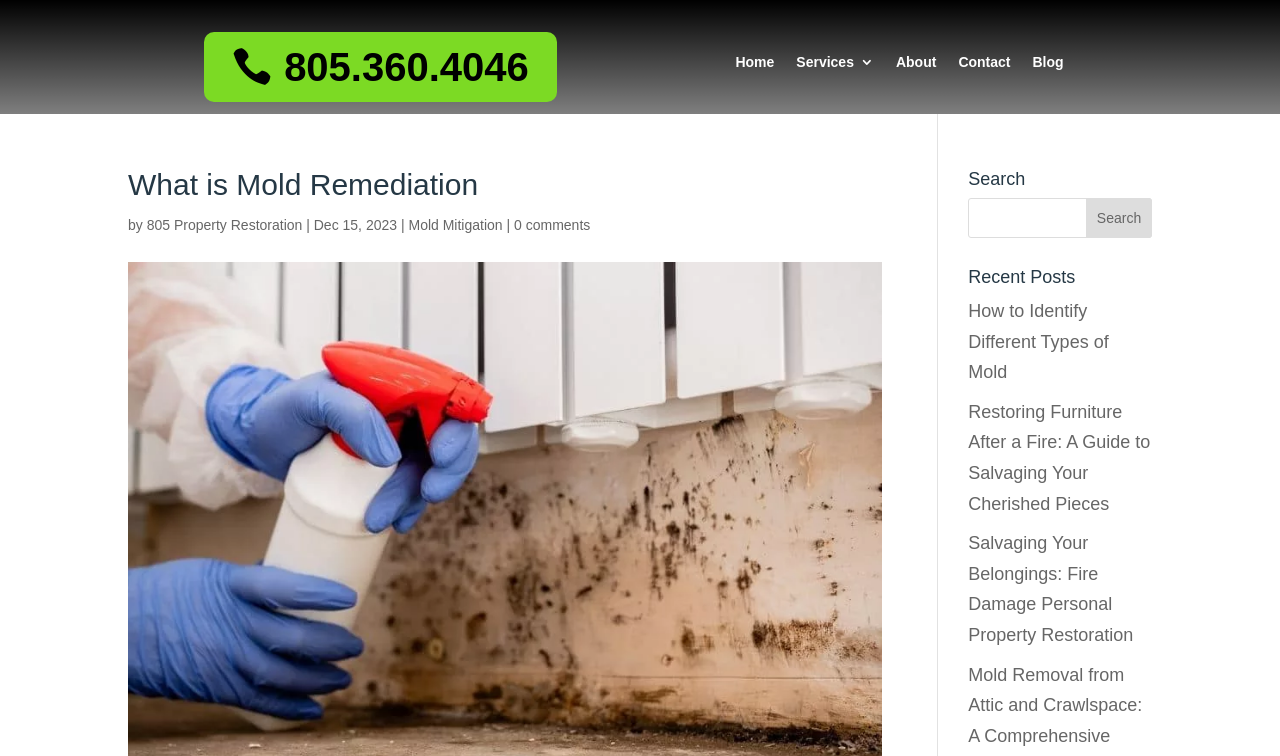What is the phone number on the webpage?
Refer to the screenshot and answer in one word or phrase.

805.360.4046